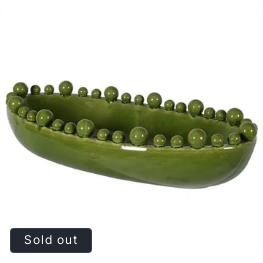What is the color of the bowl?
Based on the image, give a one-word or short phrase answer.

Green